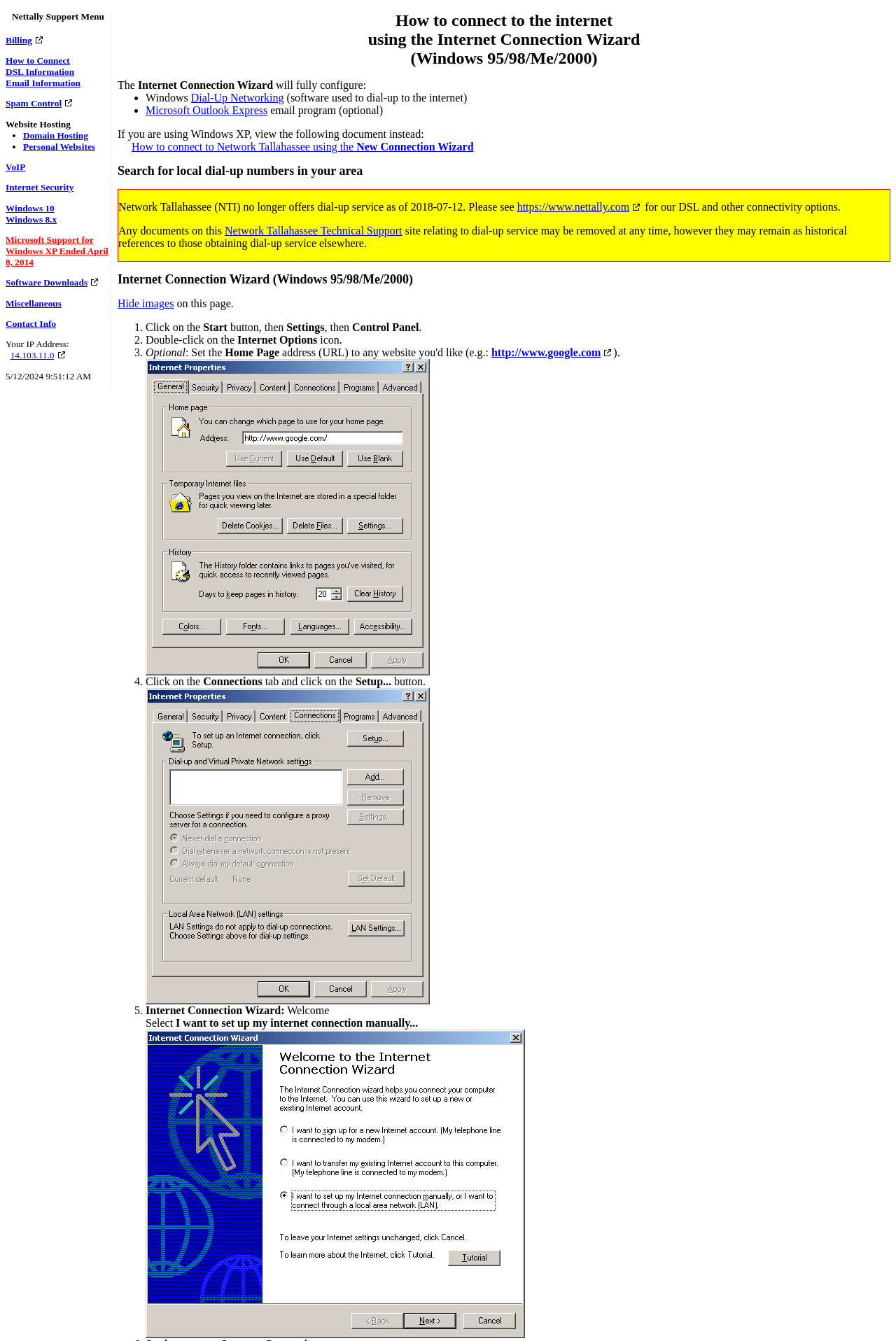Please locate the bounding box coordinates of the element that should be clicked to complete the given instruction: "Click on 'Billing'".

[0.006, 0.026, 0.05, 0.034]